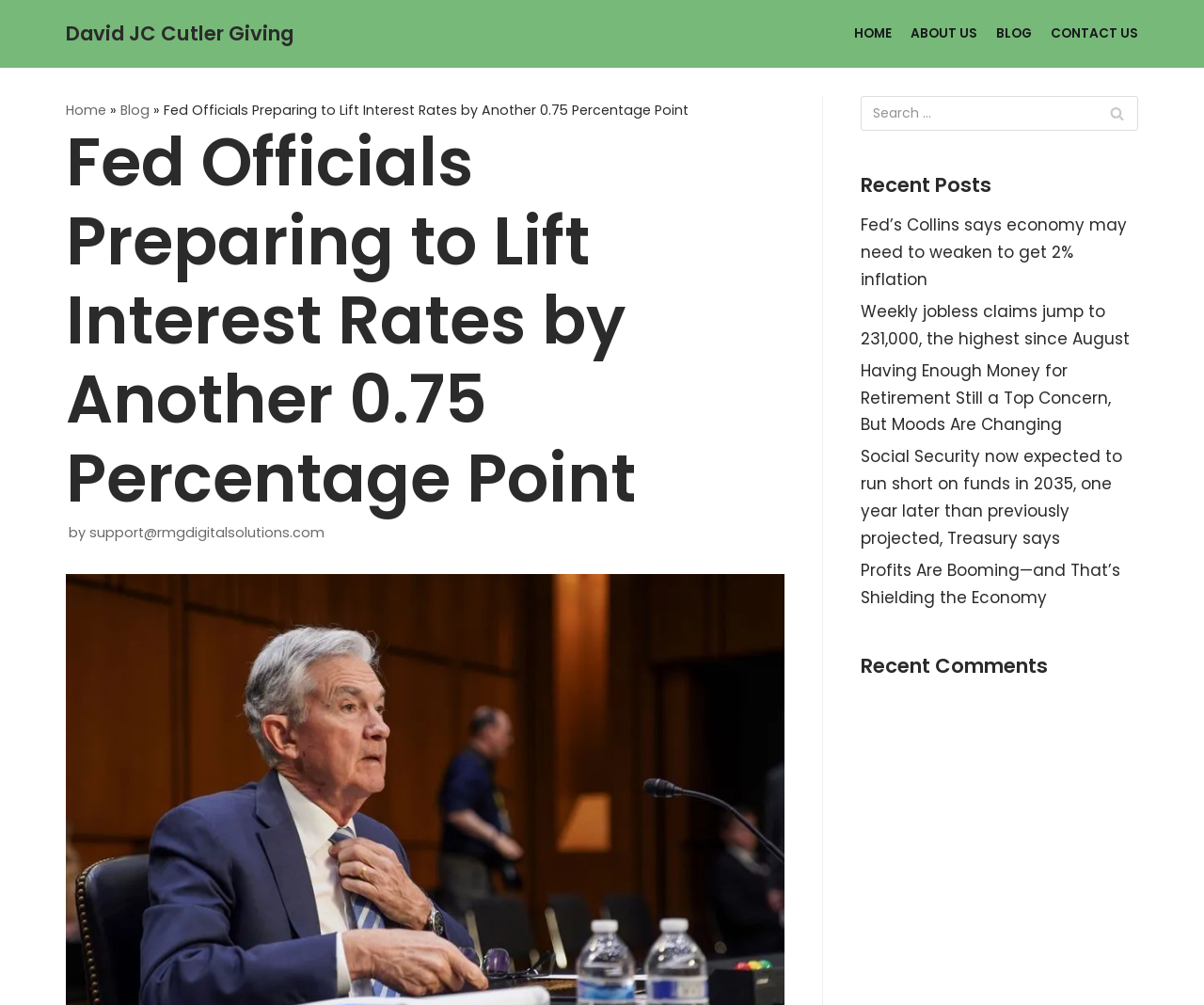Find and indicate the bounding box coordinates of the region you should select to follow the given instruction: "Go to the home page".

[0.709, 0.022, 0.741, 0.045]